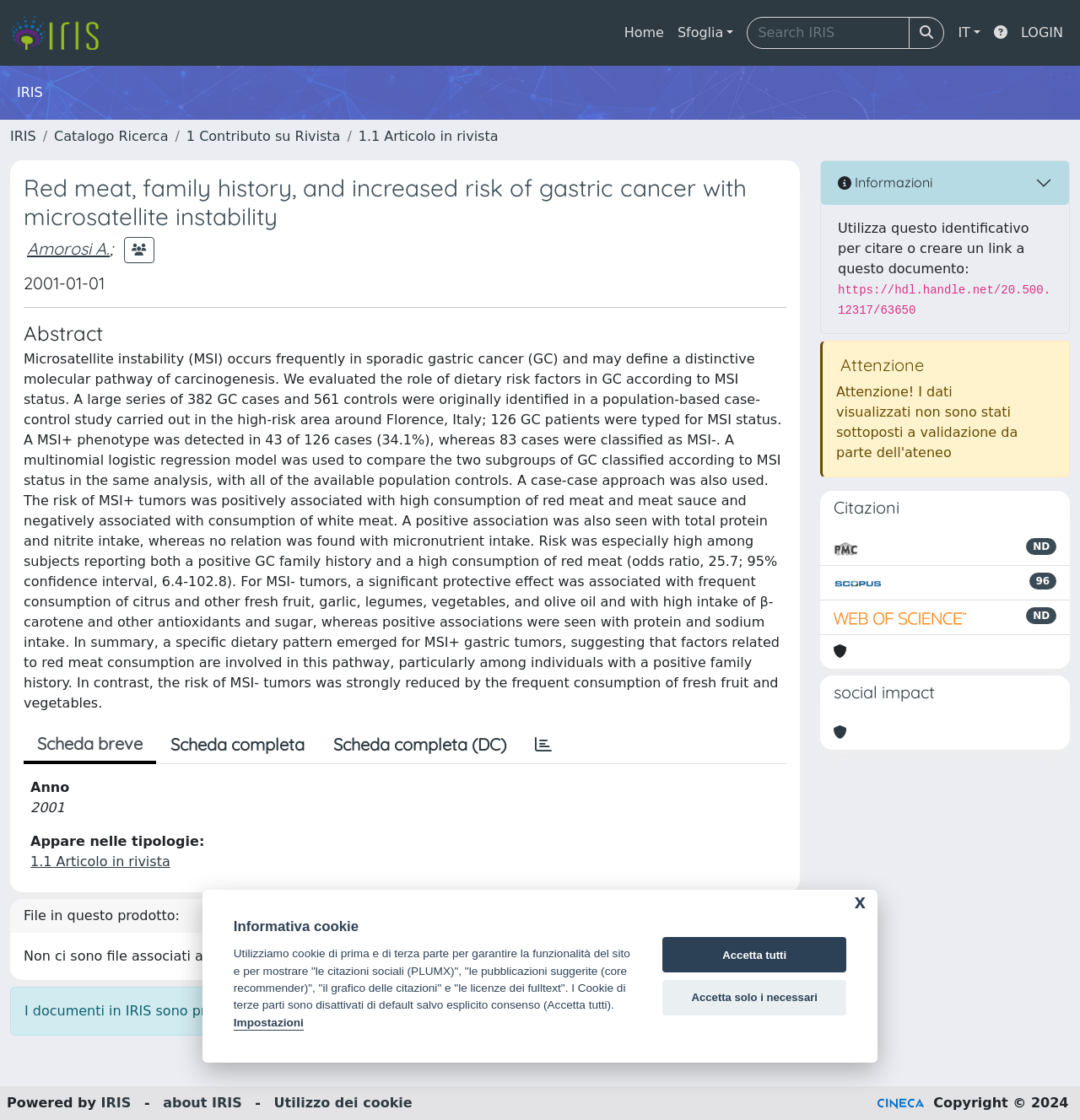What is the type of document?
Use the image to answer the question with a single word or phrase.

1.1 Articolo in rivista